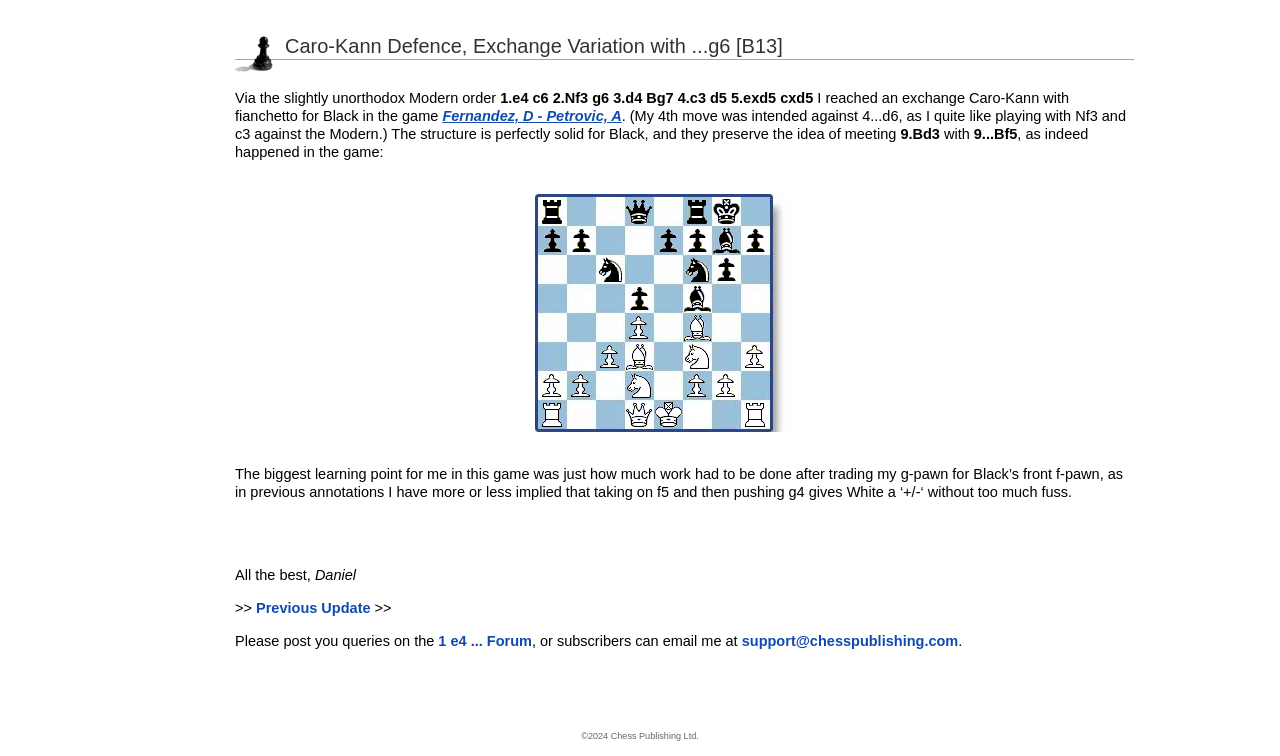Provide the bounding box coordinates of the HTML element this sentence describes: "Fernandez, D - Petrovic, A". The bounding box coordinates consist of four float numbers between 0 and 1, i.e., [left, top, right, bottom].

[0.346, 0.143, 0.486, 0.164]